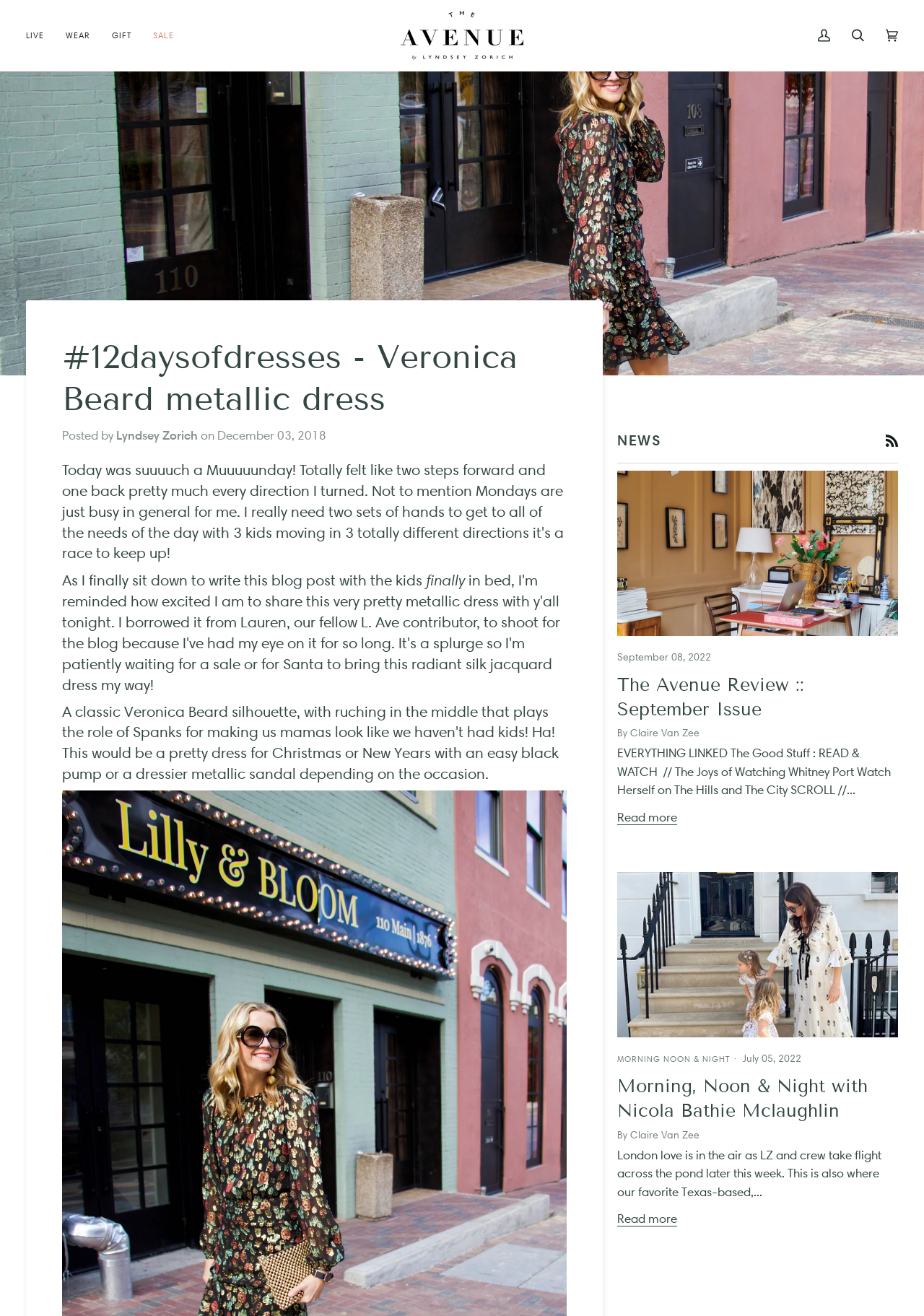Determine the bounding box coordinates for the clickable element required to fulfill the instruction: "View the Veronica Beard metallic dress". Provide the coordinates as four float numbers between 0 and 1, i.e., [left, top, right, bottom].

[0.0, 0.031, 1.0, 0.309]